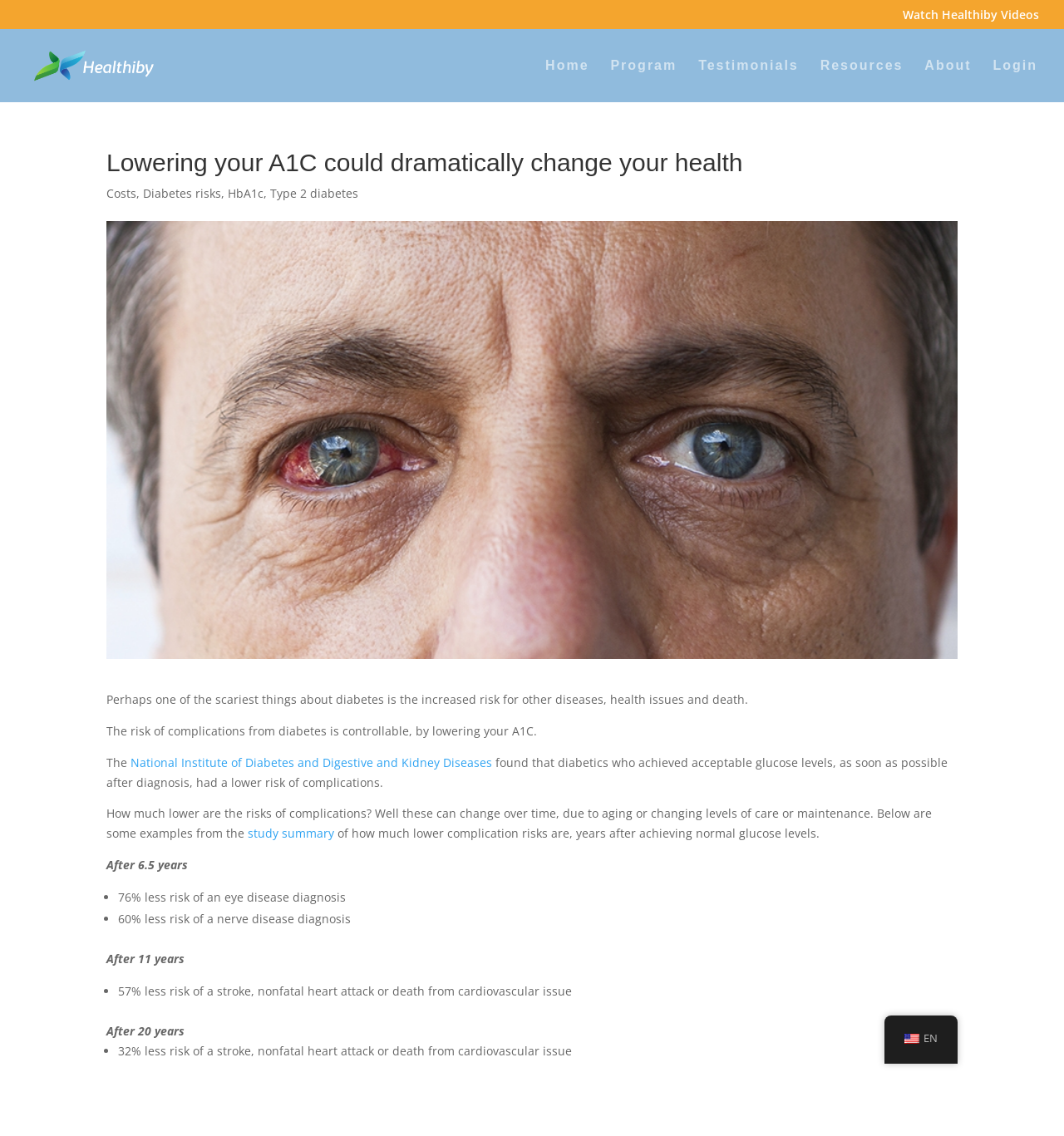Please reply to the following question with a single word or a short phrase:
What is the risk of complications from diabetes?

Controllable